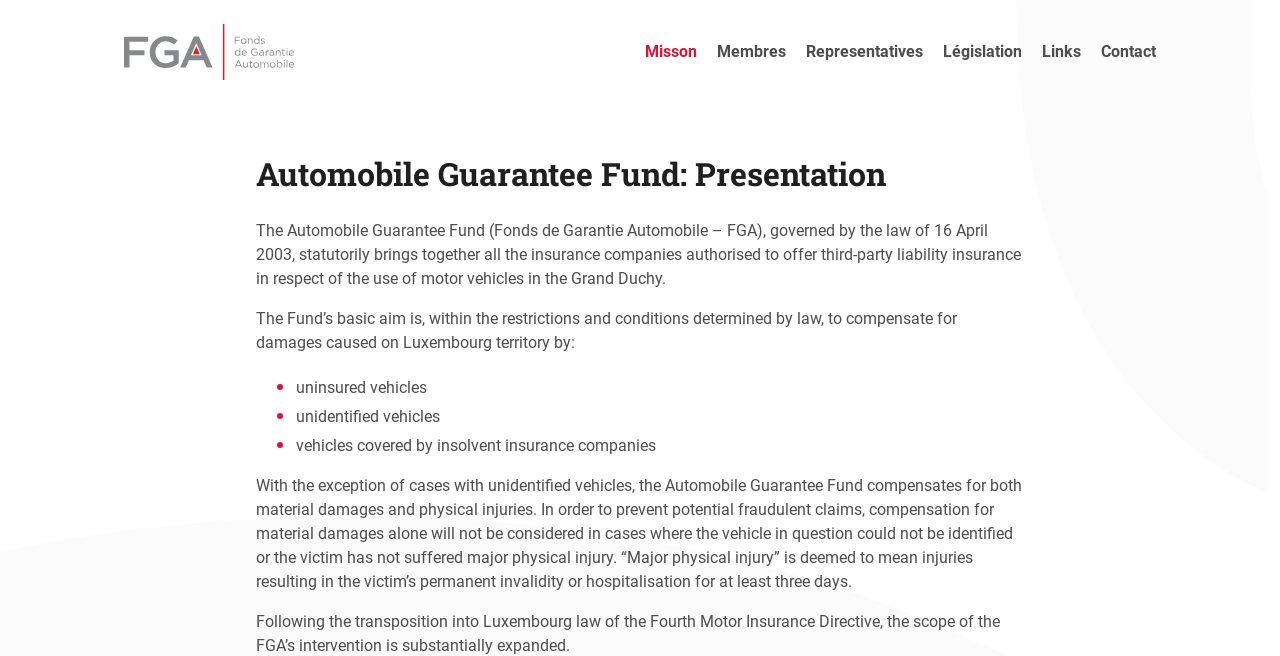Utilize the information from the image to answer the question in detail:
What is the condition for compensation in cases with unidentified vehicles?

As stated in the webpage, in cases with unidentified vehicles, compensation for material damages alone will not be considered unless the victim has suffered major physical injury, which is deemed to mean injuries resulting in the victim's permanent invalidity or hospitalisation for at least three days.